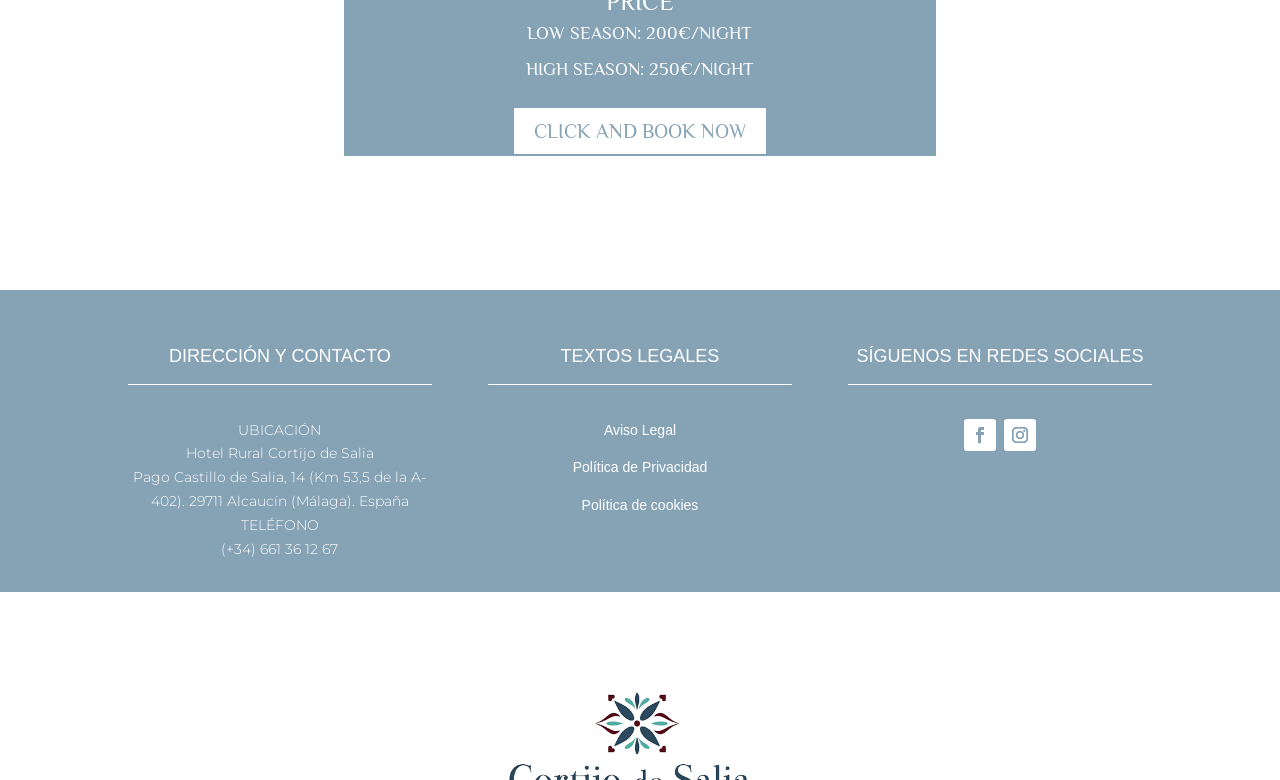Based on the element description DISCOUNTS & ADVANTAGES, identify the bounding box of the UI element in the given webpage screenshot. The coordinates should be in the format (top-left x, top-left y, bottom-right x, bottom-right y) and must be between 0 and 1.

[0.444, 0.342, 0.556, 0.358]